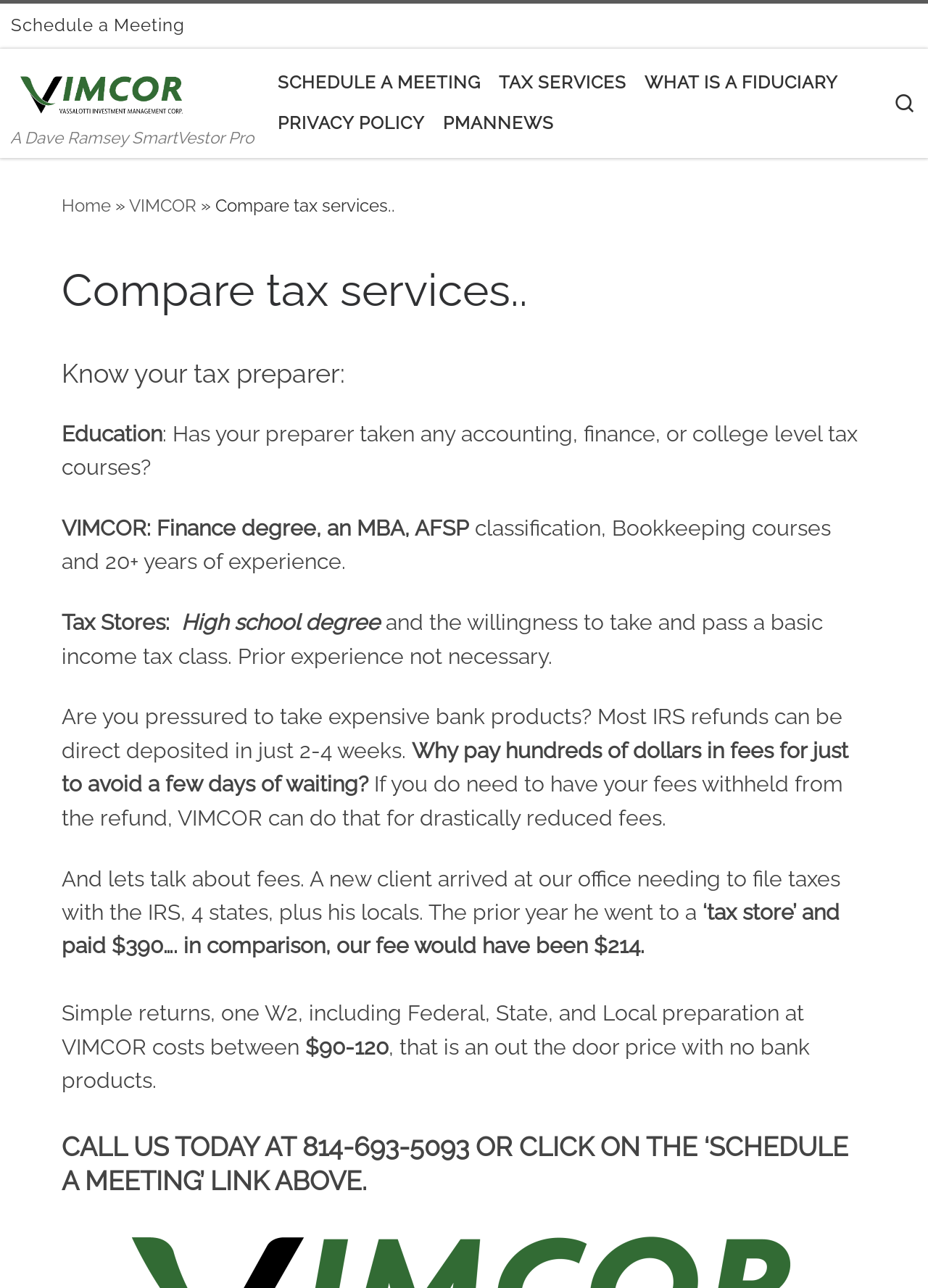Could you specify the bounding box coordinates for the clickable section to complete the following instruction: "Search for something"?

[0.949, 0.052, 1.0, 0.108]